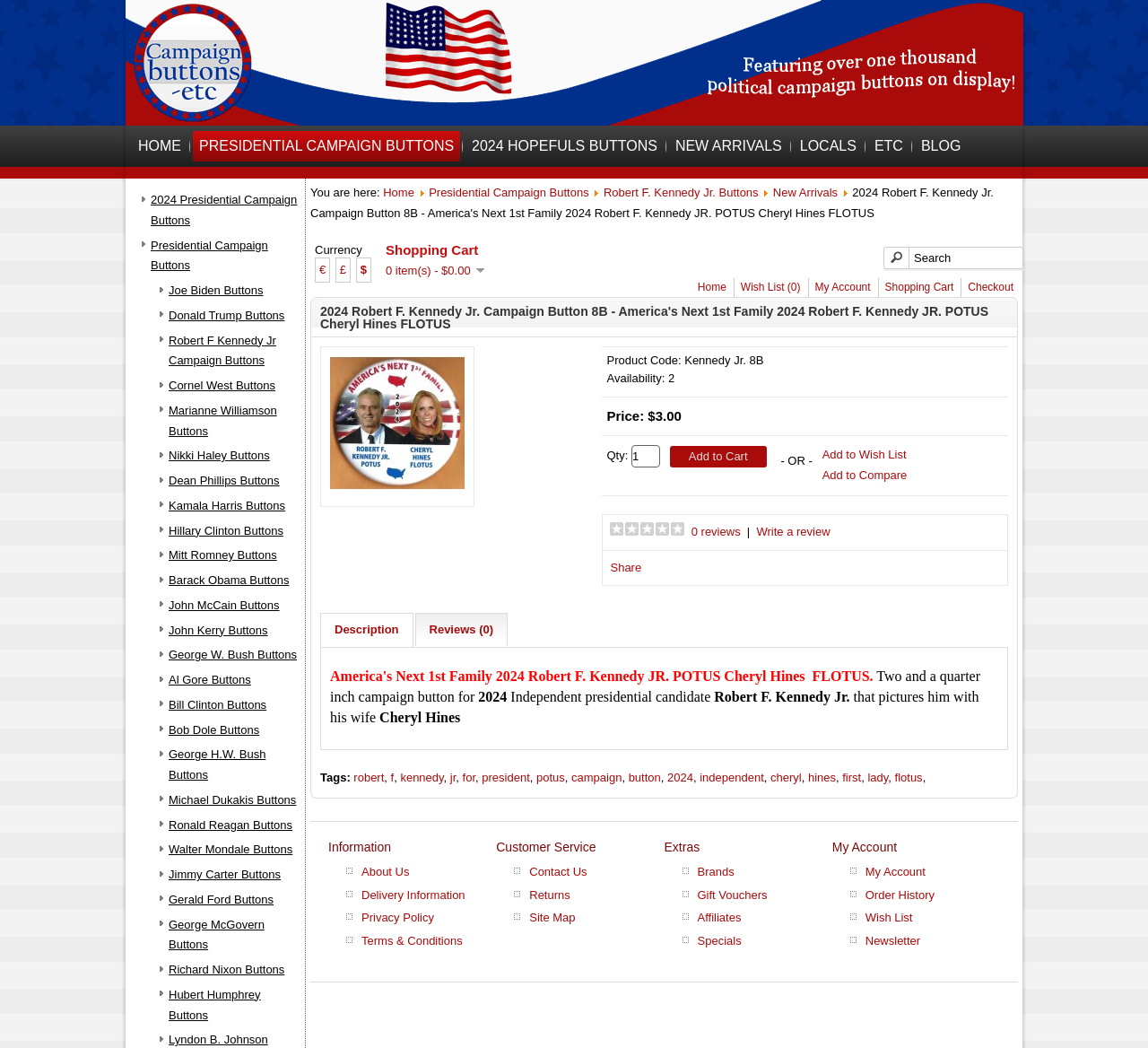Please specify the bounding box coordinates of the clickable region necessary for completing the following instruction: "Search for a product". The coordinates must consist of four float numbers between 0 and 1, i.e., [left, top, right, bottom].

[0.77, 0.235, 0.891, 0.256]